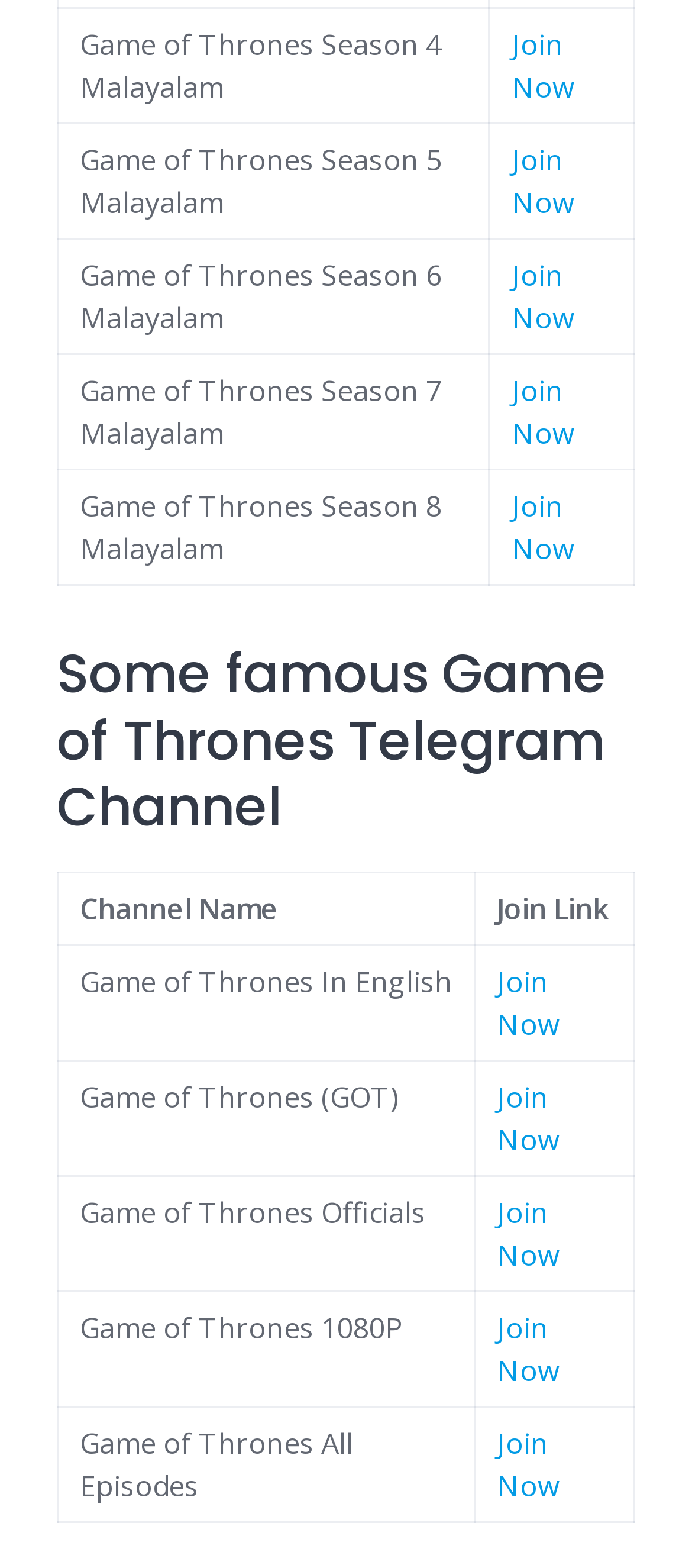Pinpoint the bounding box coordinates for the area that should be clicked to perform the following instruction: "View Game of Thrones In English channel".

[0.718, 0.613, 0.808, 0.665]